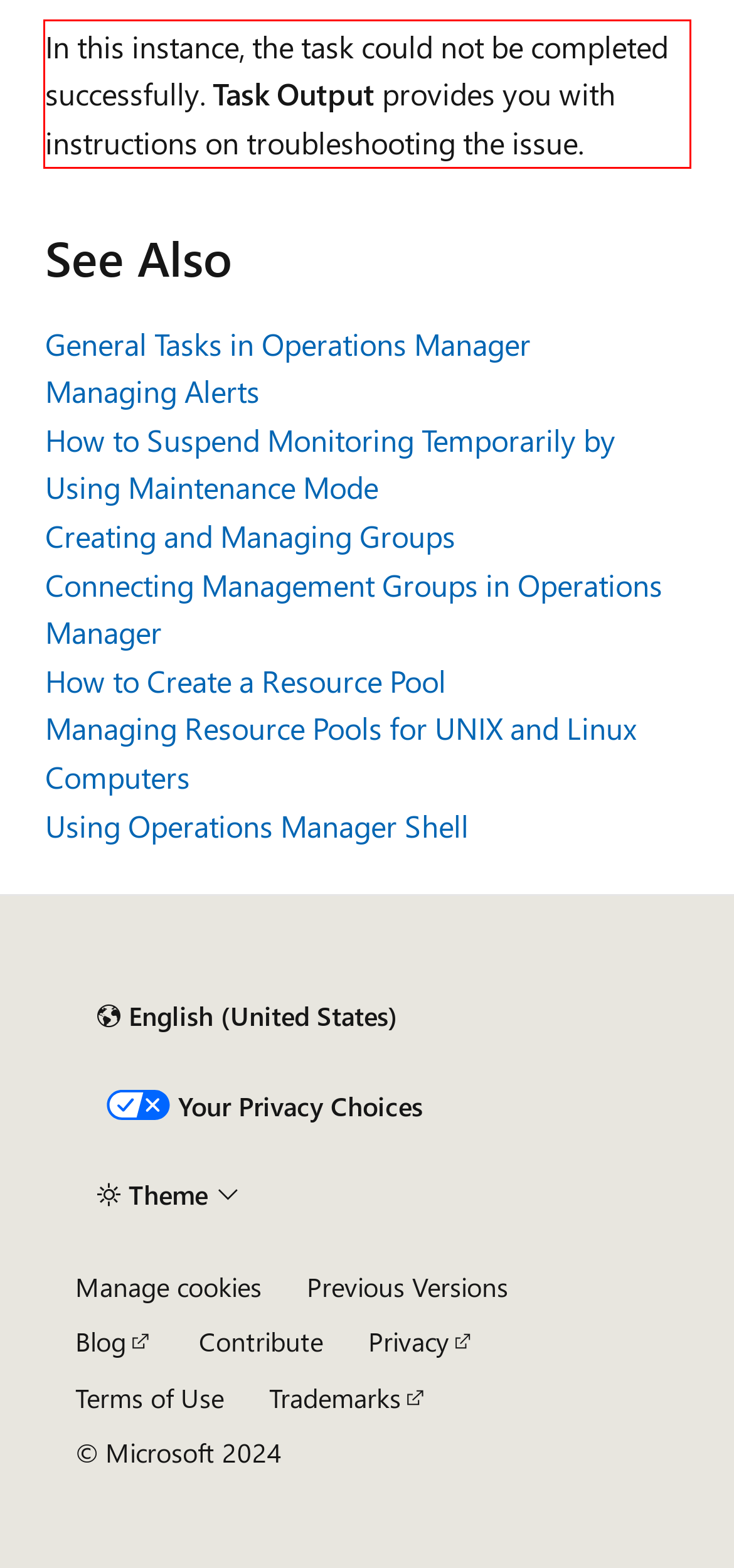Within the screenshot of the webpage, locate the red bounding box and use OCR to identify and provide the text content inside it.

In this instance, the task could not be completed successfully. Task Output provides you with instructions on troubleshooting the issue.